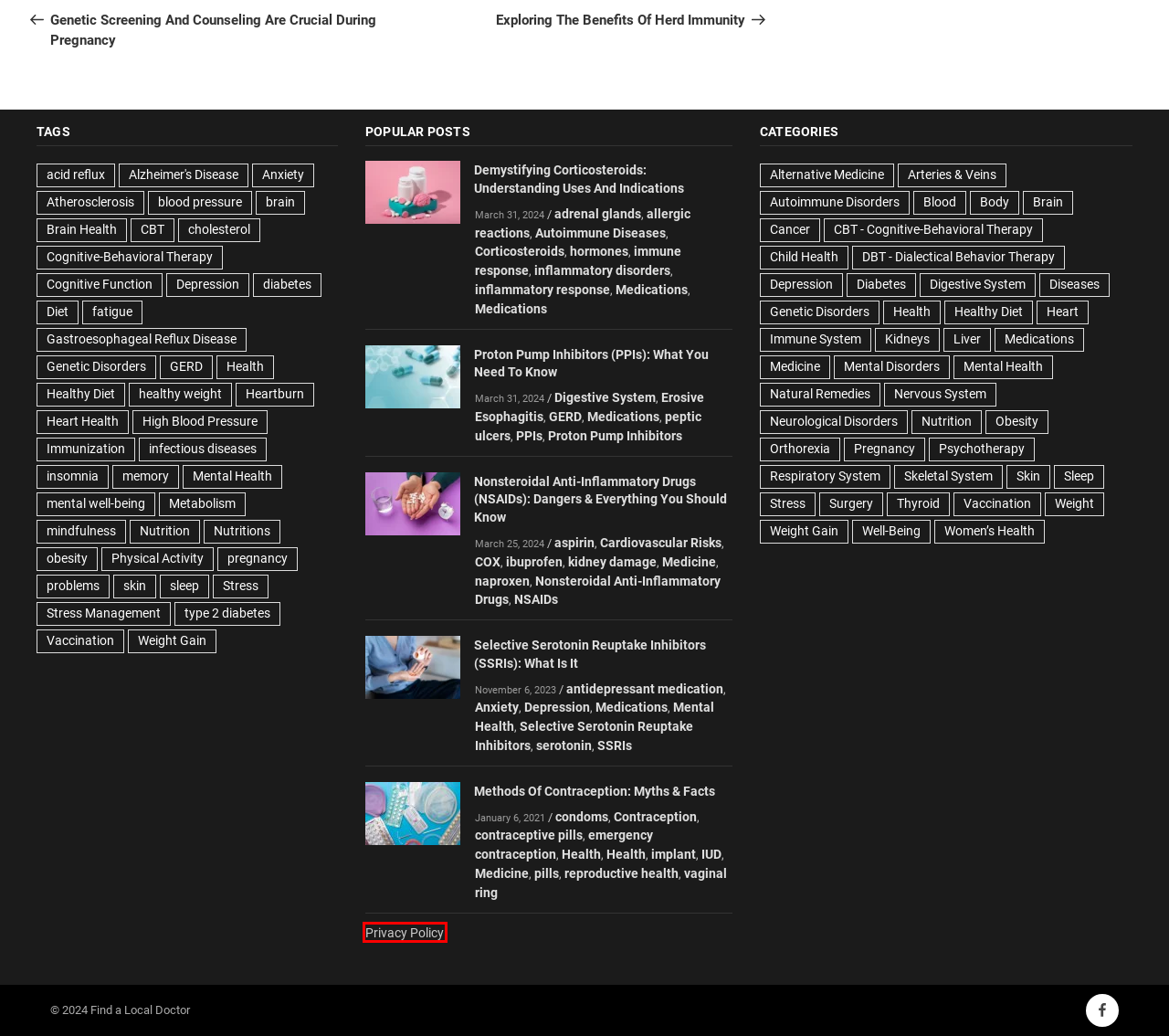Look at the screenshot of a webpage, where a red bounding box highlights an element. Select the best description that matches the new webpage after clicking the highlighted element. Here are the candidates:
A. Balancing Carbs With Proteins And Fats Is Important For Health
B. Proton Pump Inhibitors (PPIs): What You Need To Know
C. Nonsteroidal Anti-Inflammatory Drugs (NSAIDs): Dangers & Everything You Should Know
D. Methods Of Contraception: Myths & Facts
E. Privacy Policy - Find a Local Doctor
F. Selective Serotonin Reuptake Inhibitors (SSRIs): What Is It
G. Demystifying Corticosteroids: Understanding Uses And Indications
H. Genetic Screening And Counseling Are Crucial During Pregnancy

E